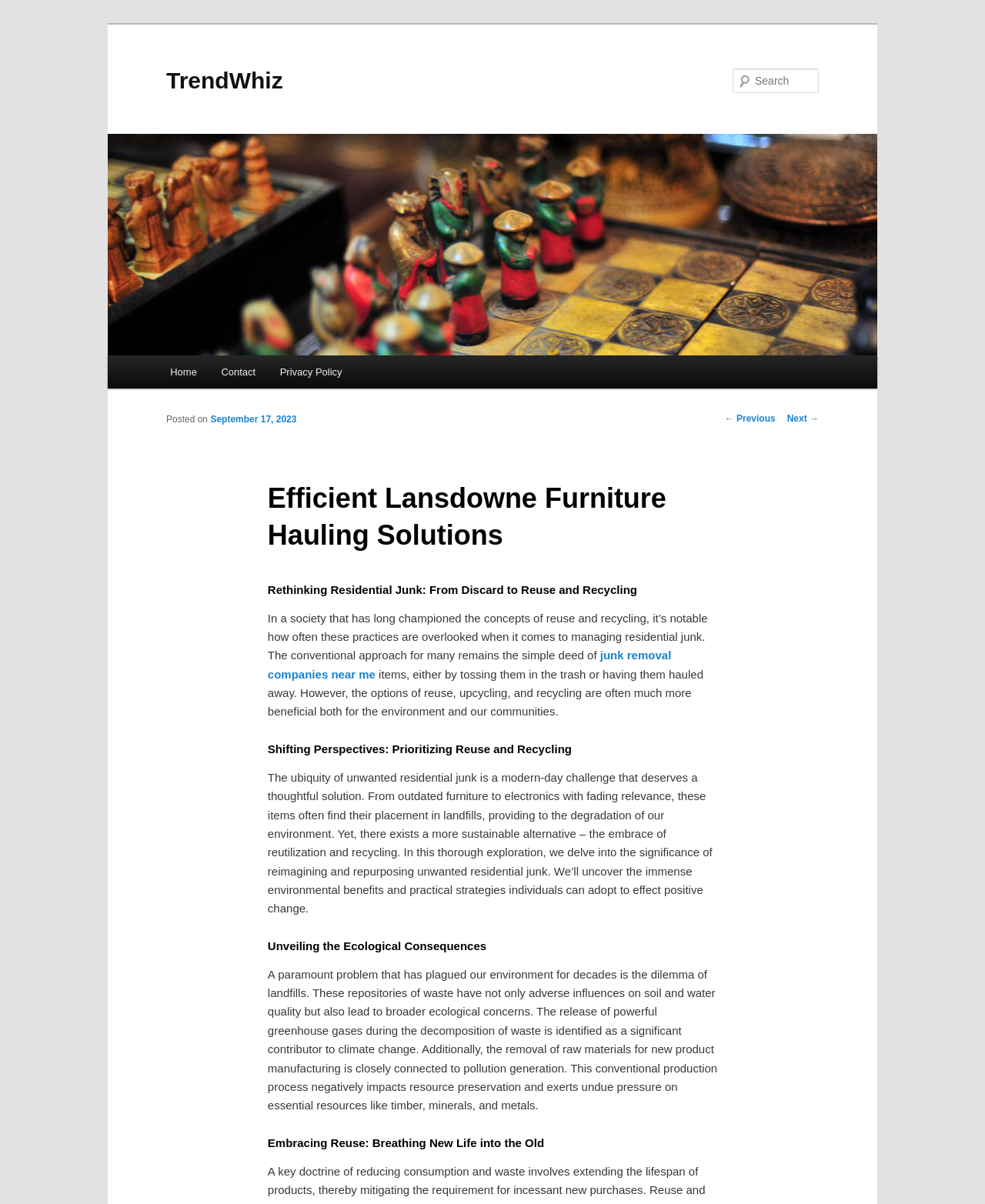Identify the bounding box coordinates of the section that should be clicked to achieve the task described: "Read the post about Efficient Lansdowne Furniture Hauling Solutions".

[0.272, 0.389, 0.728, 0.467]